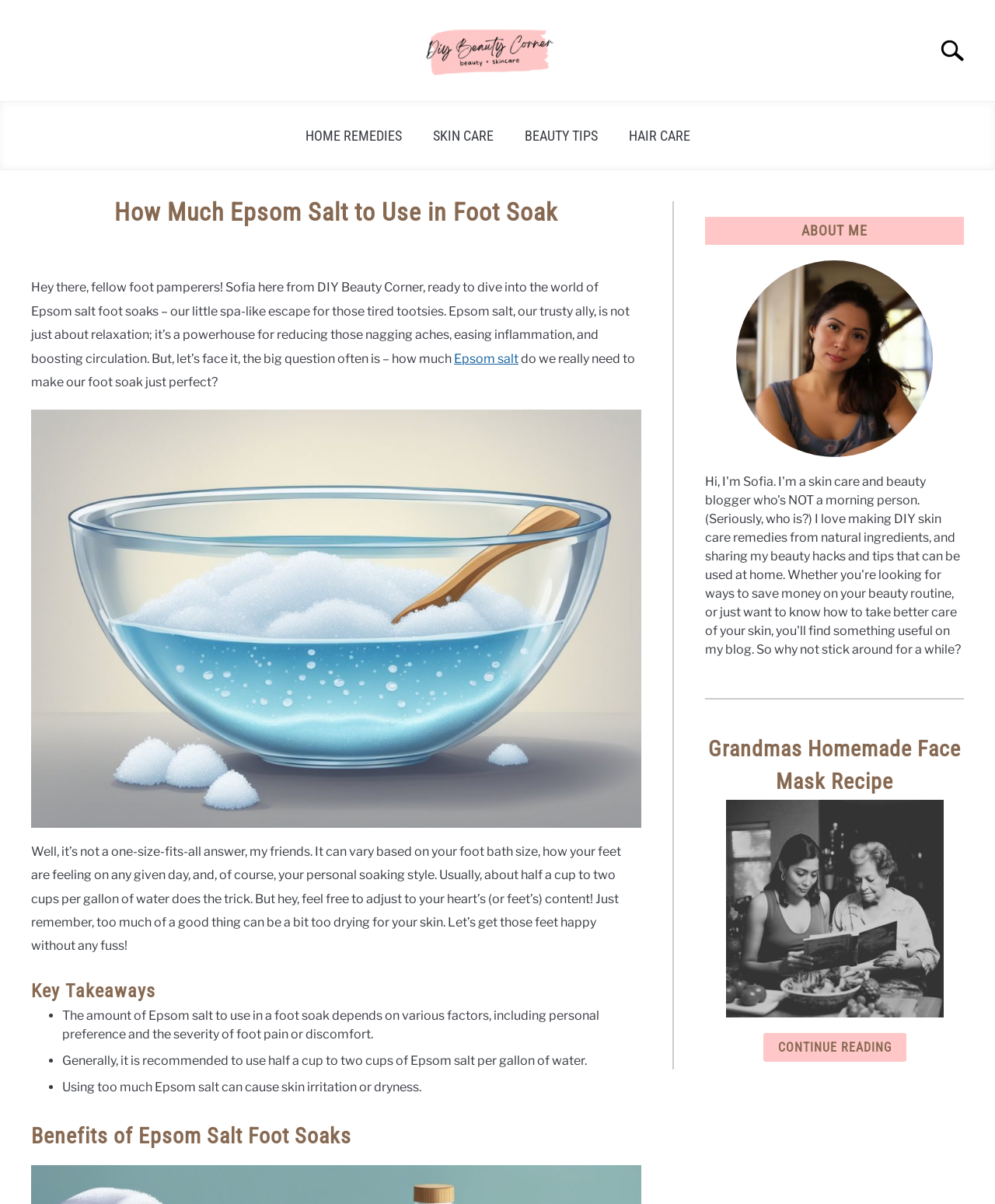What is the purpose of Epsom salt in foot soaks?
Please answer the question as detailed as possible.

According to the webpage, Epsom salt is used in foot soaks for relaxation, reducing pain, and improving circulation, as mentioned in the introductory paragraph.